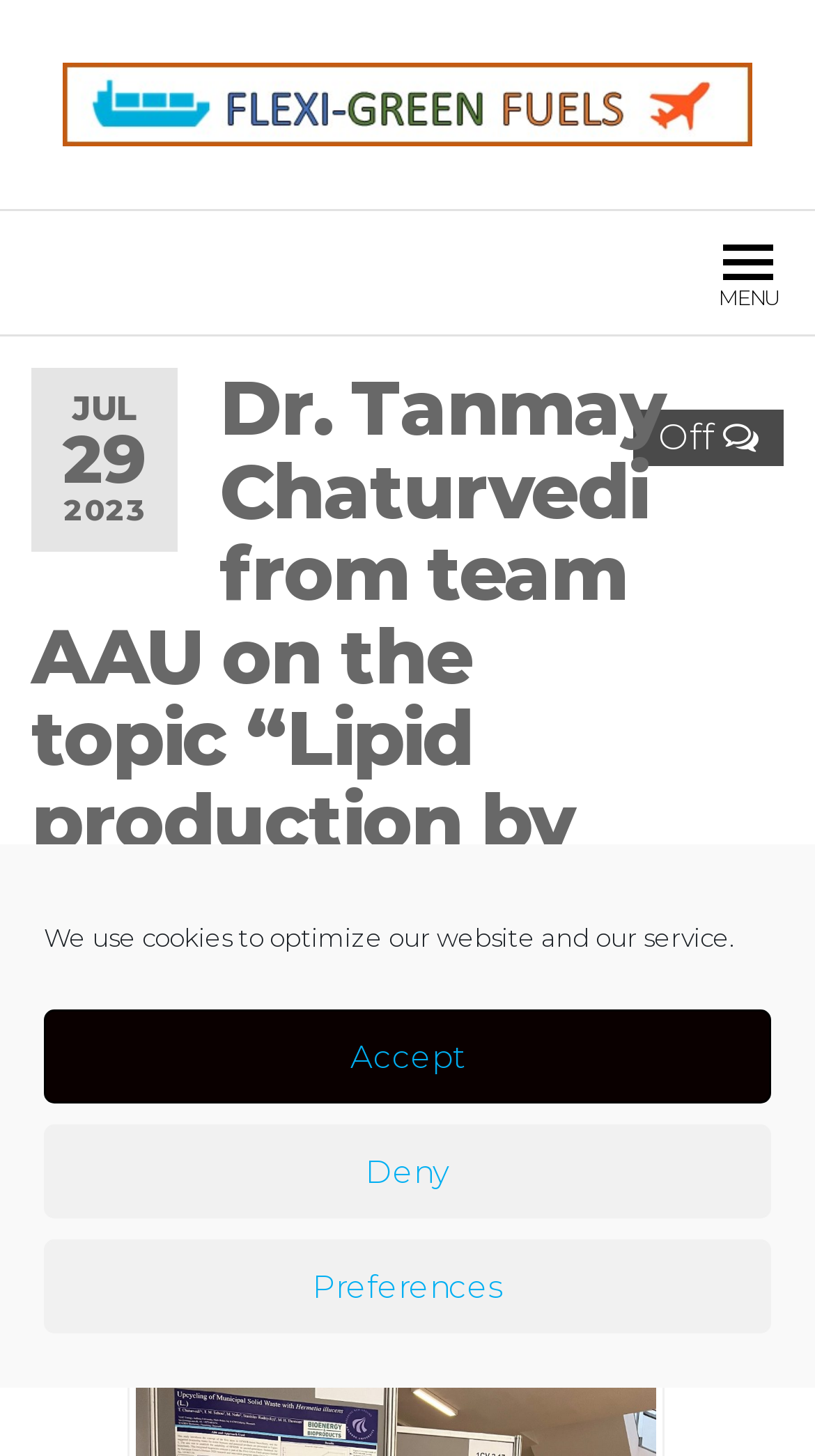Please provide a comprehensive answer to the question based on the screenshot: What is the university affiliation of Dr. Tanmay Chaturvedi?

Although the university affiliation is not explicitly mentioned on the webpage, based on the meta description, we can infer that Dr. Tanmay Chaturvedi is from Aalborg University.